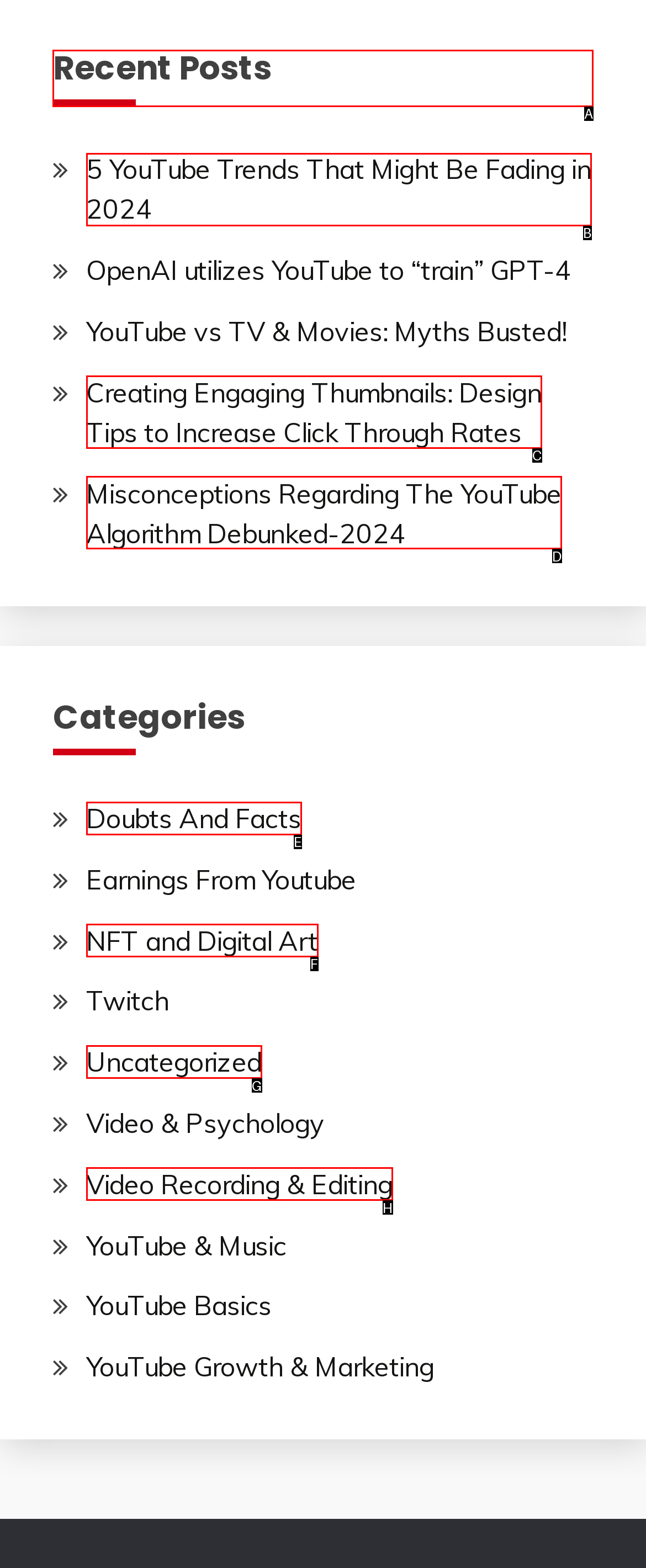Which HTML element should be clicked to complete the following task: view recent posts?
Answer with the letter corresponding to the correct choice.

A